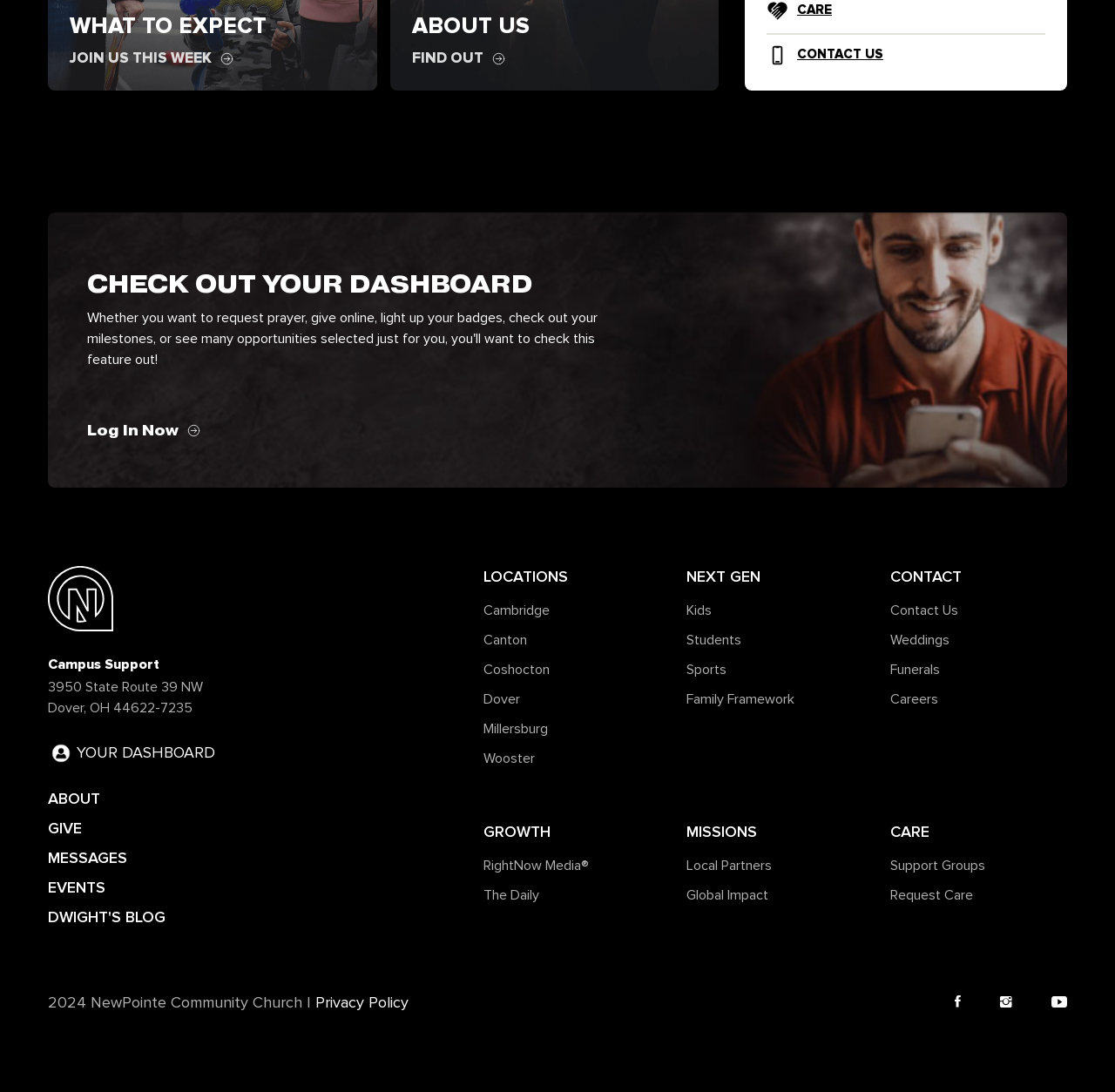Please answer the following question using a single word or phrase: 
What is the link text below the 'ABOUT US' heading?

FIND OUT